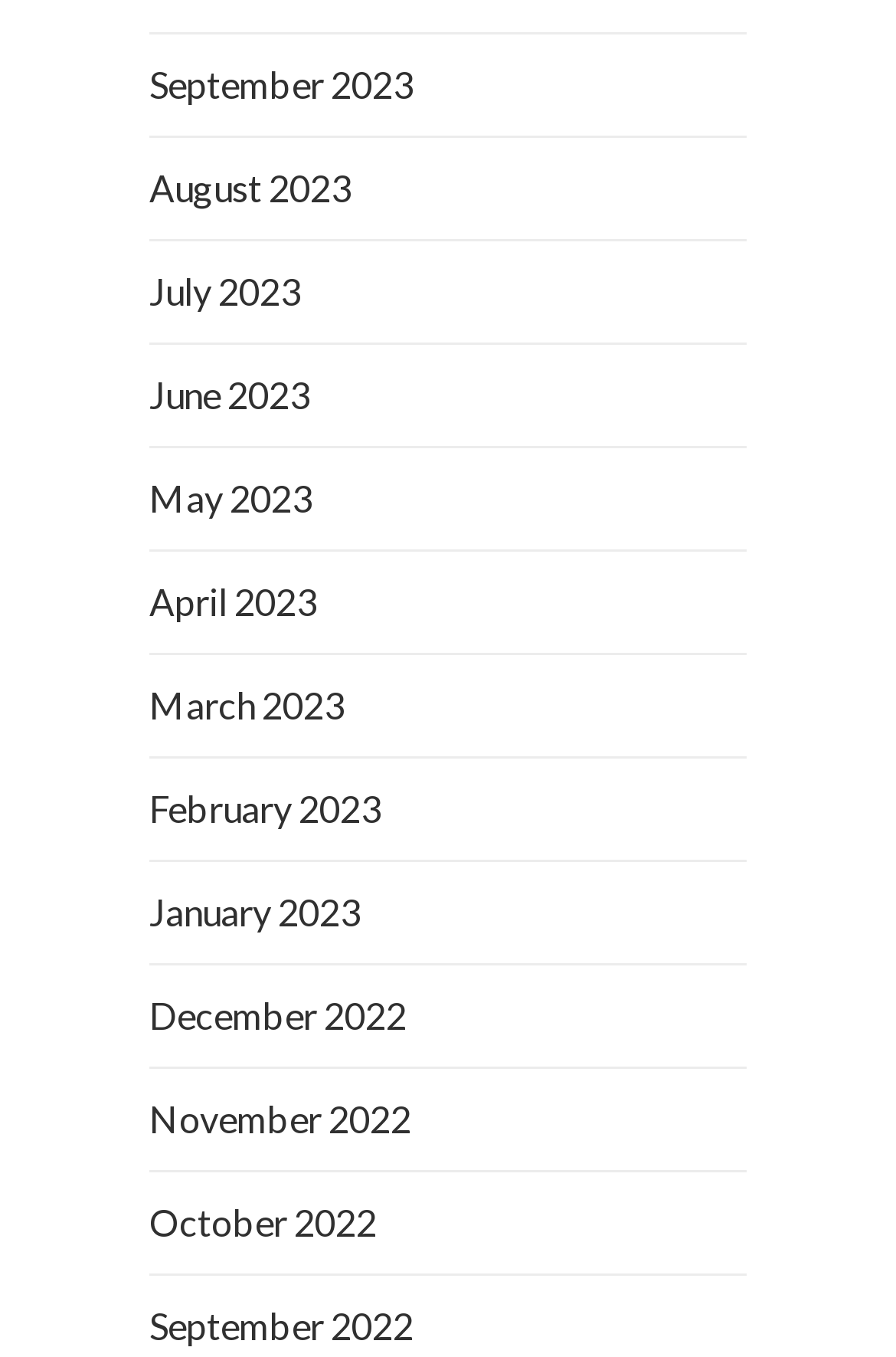Please find and report the bounding box coordinates of the element to click in order to perform the following action: "go to August 2023". The coordinates should be expressed as four float numbers between 0 and 1, in the format [left, top, right, bottom].

[0.167, 0.122, 0.392, 0.154]